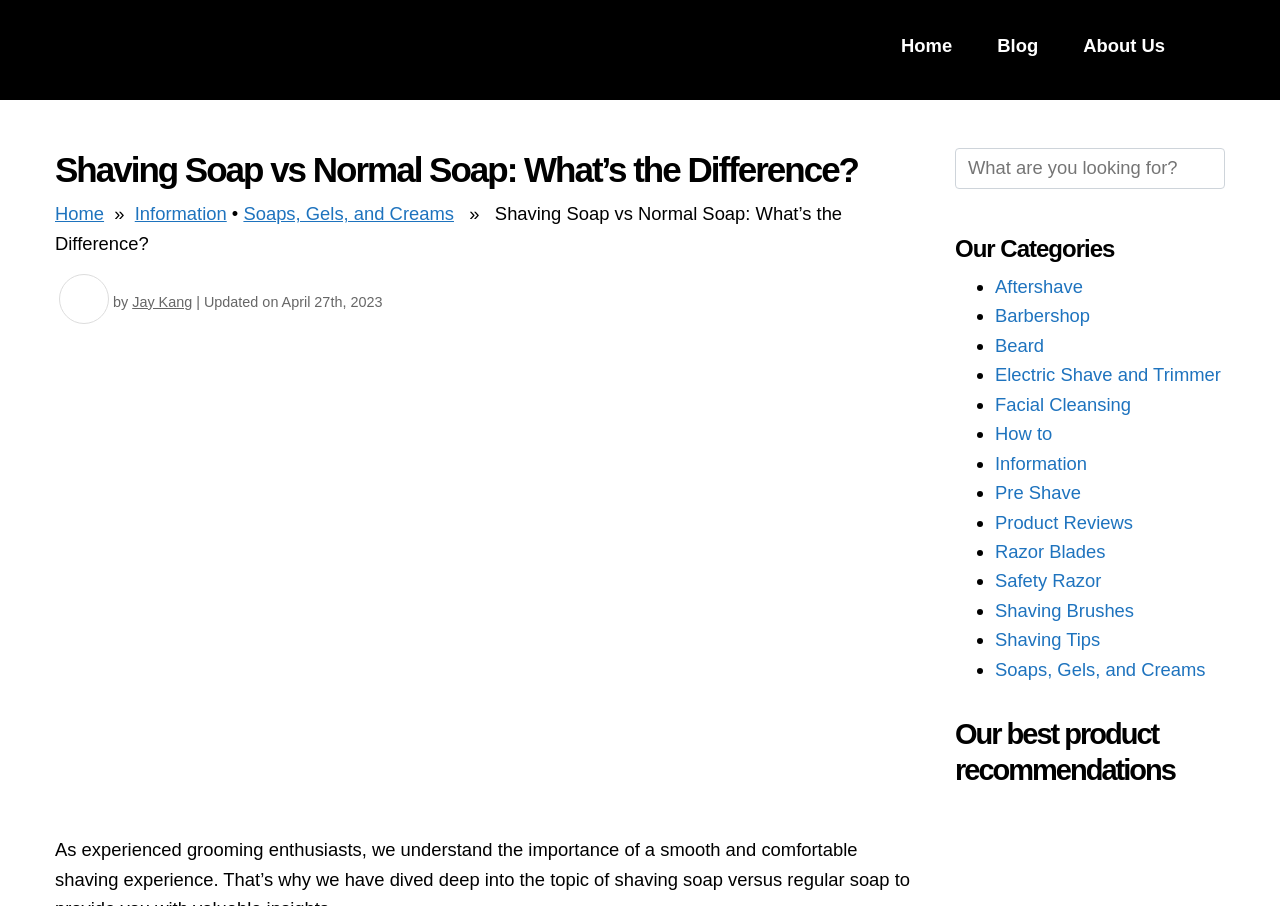Provide the bounding box coordinates for the area that should be clicked to complete the instruction: "Learn about Aftershave".

[0.777, 0.305, 0.846, 0.328]